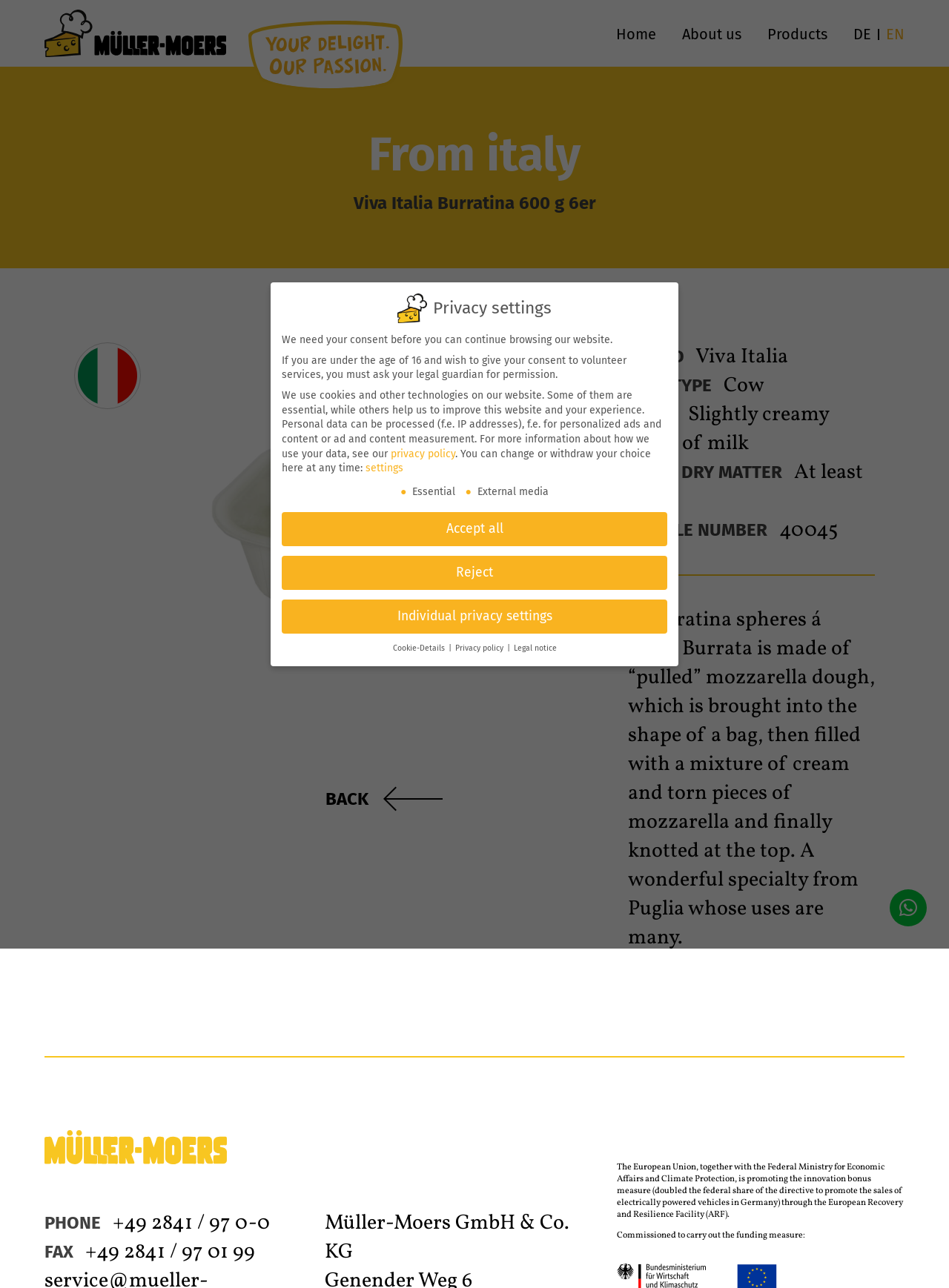Specify the bounding box coordinates of the area that needs to be clicked to achieve the following instruction: "Click the Mueller Moers Logo".

[0.047, 0.007, 0.238, 0.044]